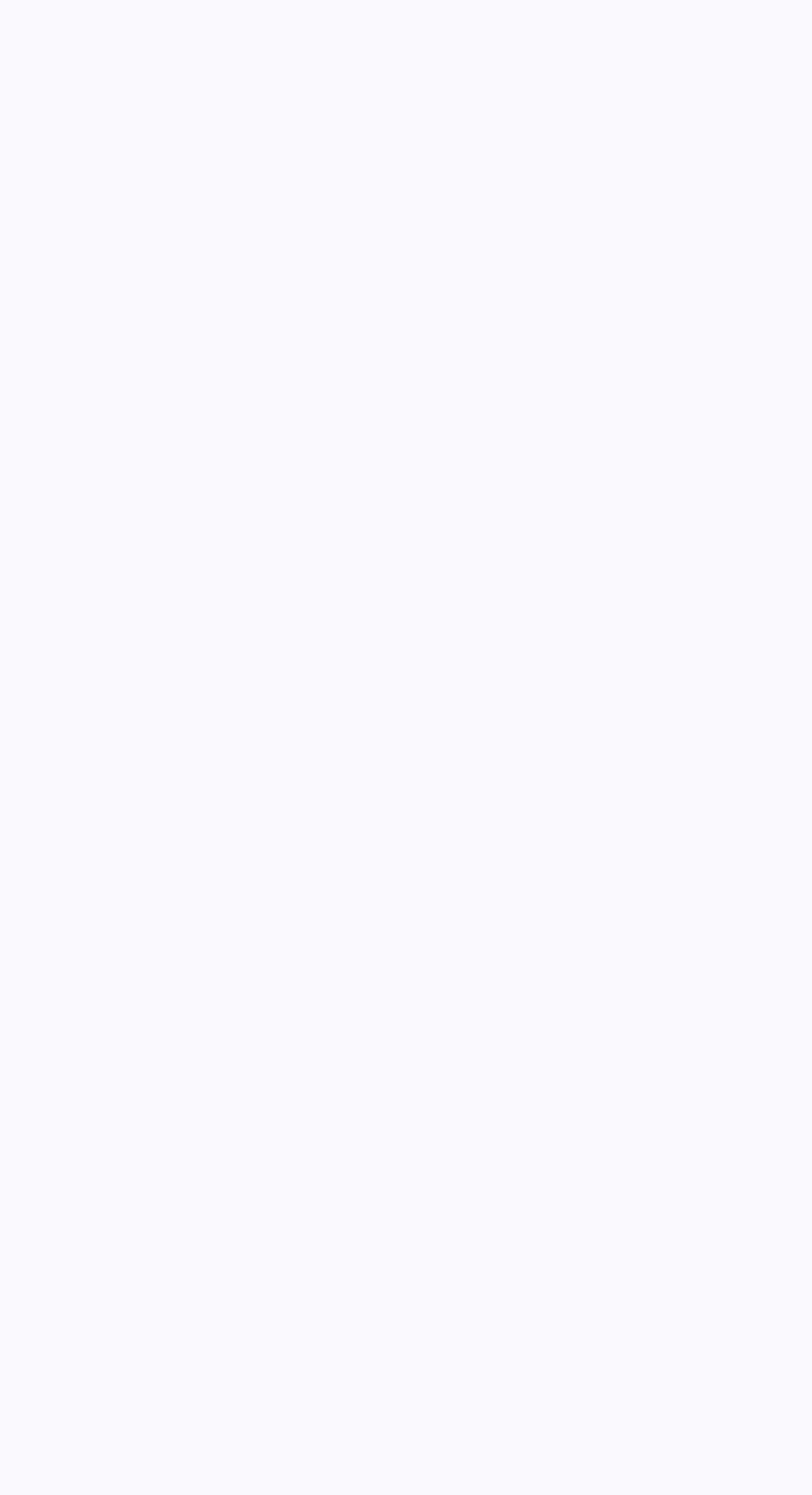What is the topic of the 'LinkedIn Tips' link?
Provide a detailed and well-explained answer to the question.

The link 'LinkedIn Tips' is likely related to providing tips or advice on how to use LinkedIn, a professional networking platform, effectively.